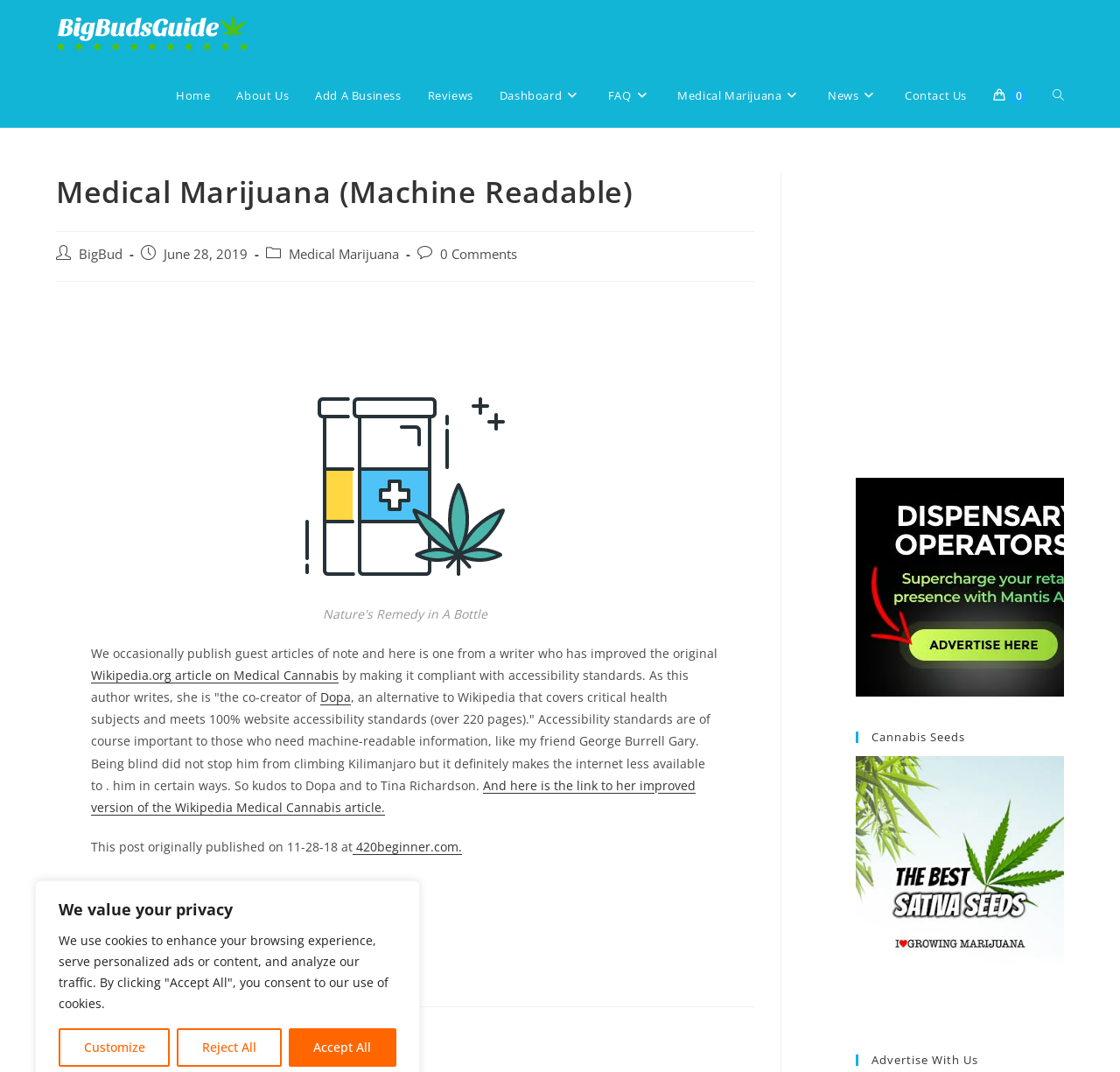Identify the bounding box for the UI element that is described as follows: "About Us".

[0.199, 0.06, 0.27, 0.119]